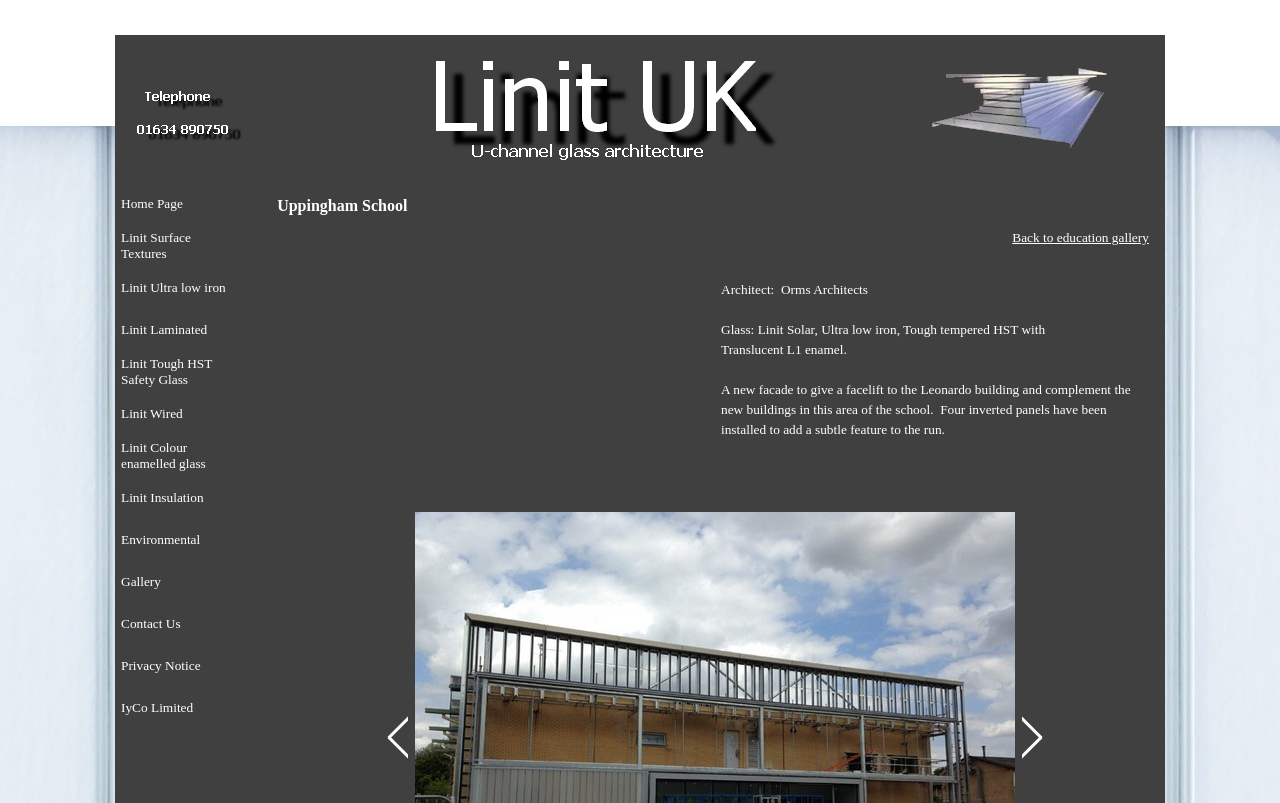Give a one-word or short phrase answer to the question: 
What is the purpose of the new facade?

To give a facelift to the Leonardo building